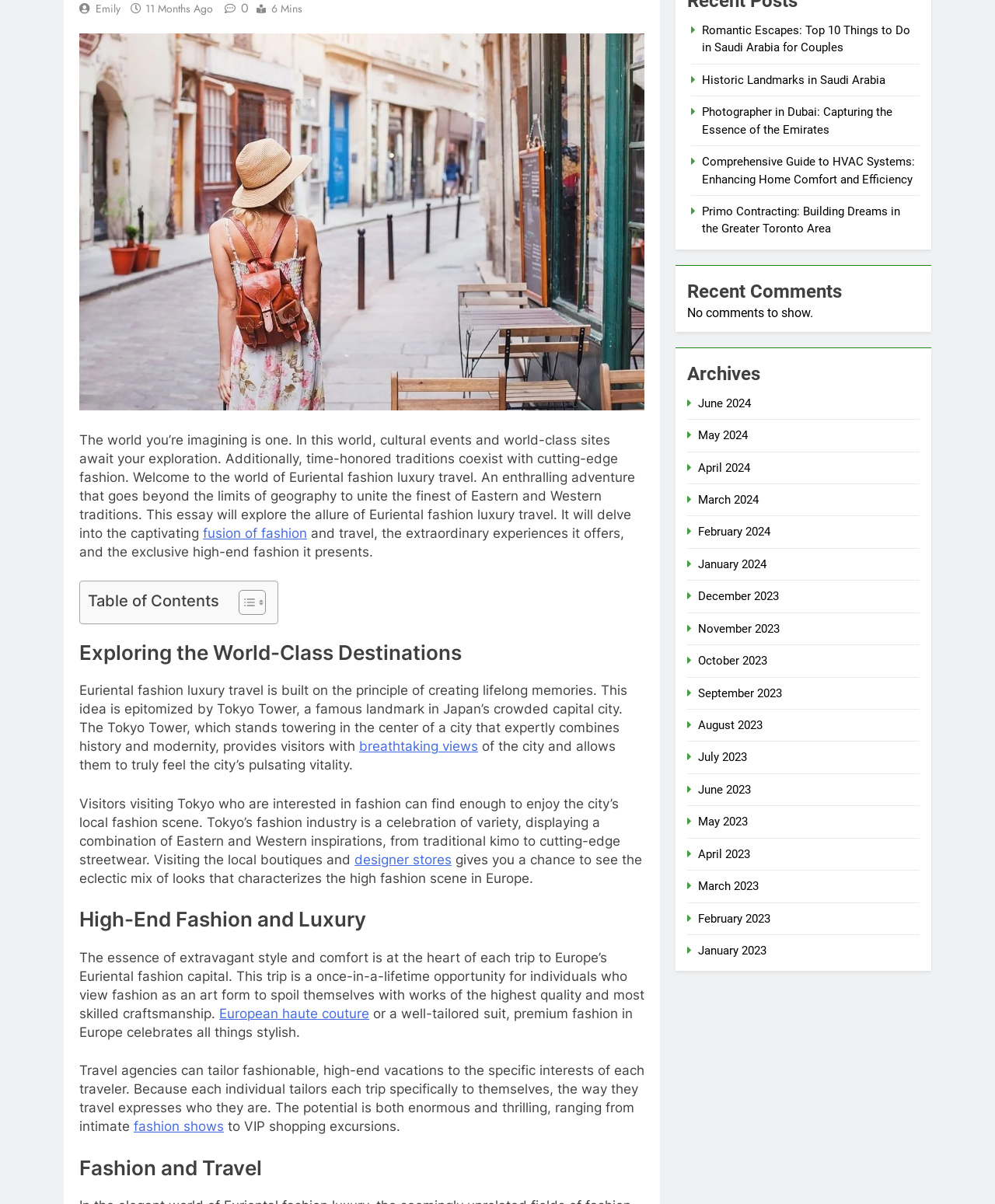Extract the bounding box coordinates for the described element: "11 months ago". The coordinates should be represented as four float numbers between 0 and 1: [left, top, right, bottom].

[0.146, 0.001, 0.214, 0.014]